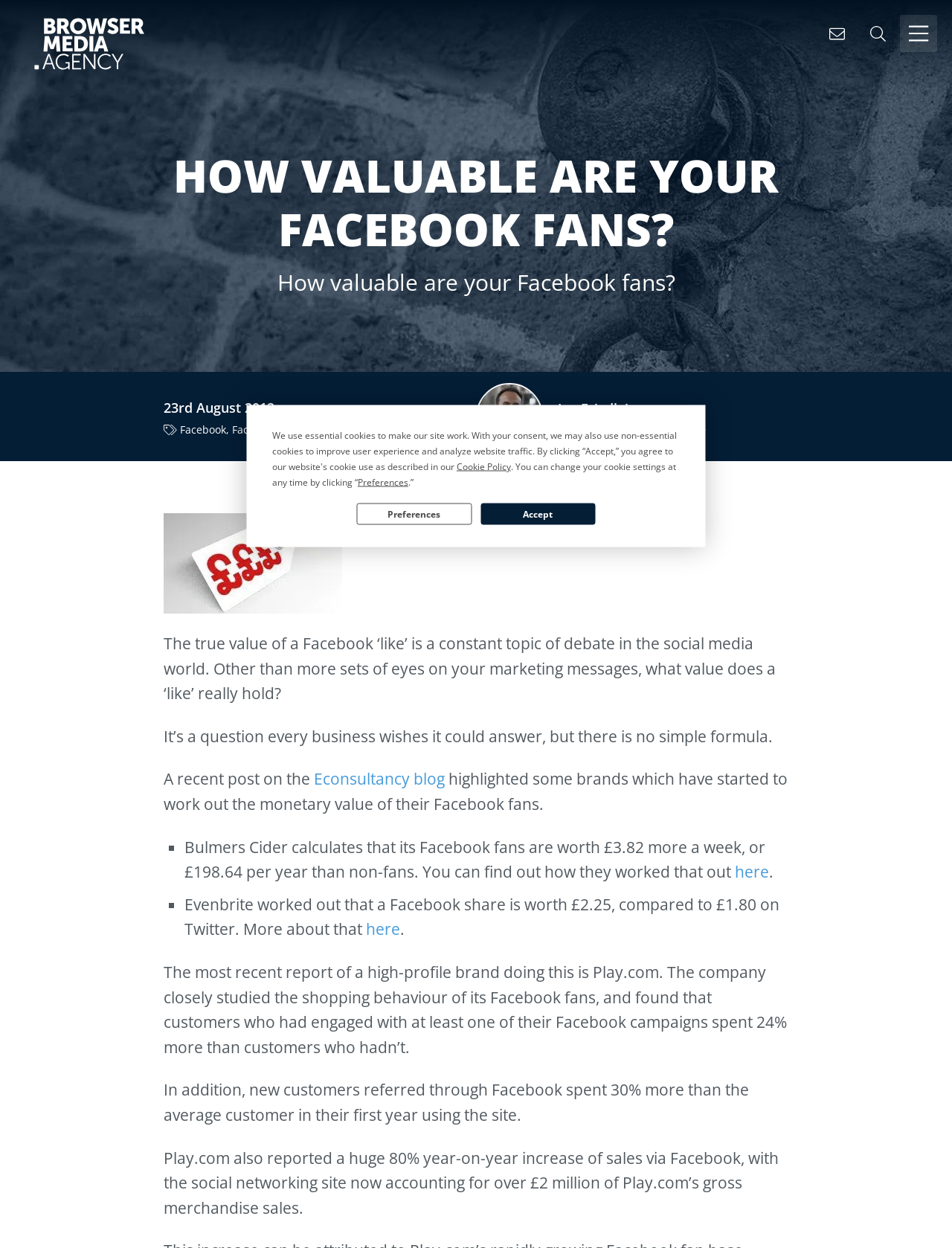Answer the following inquiry with a single word or phrase:
What is the percentage increase in sales via Facebook reported by Play.com?

80%